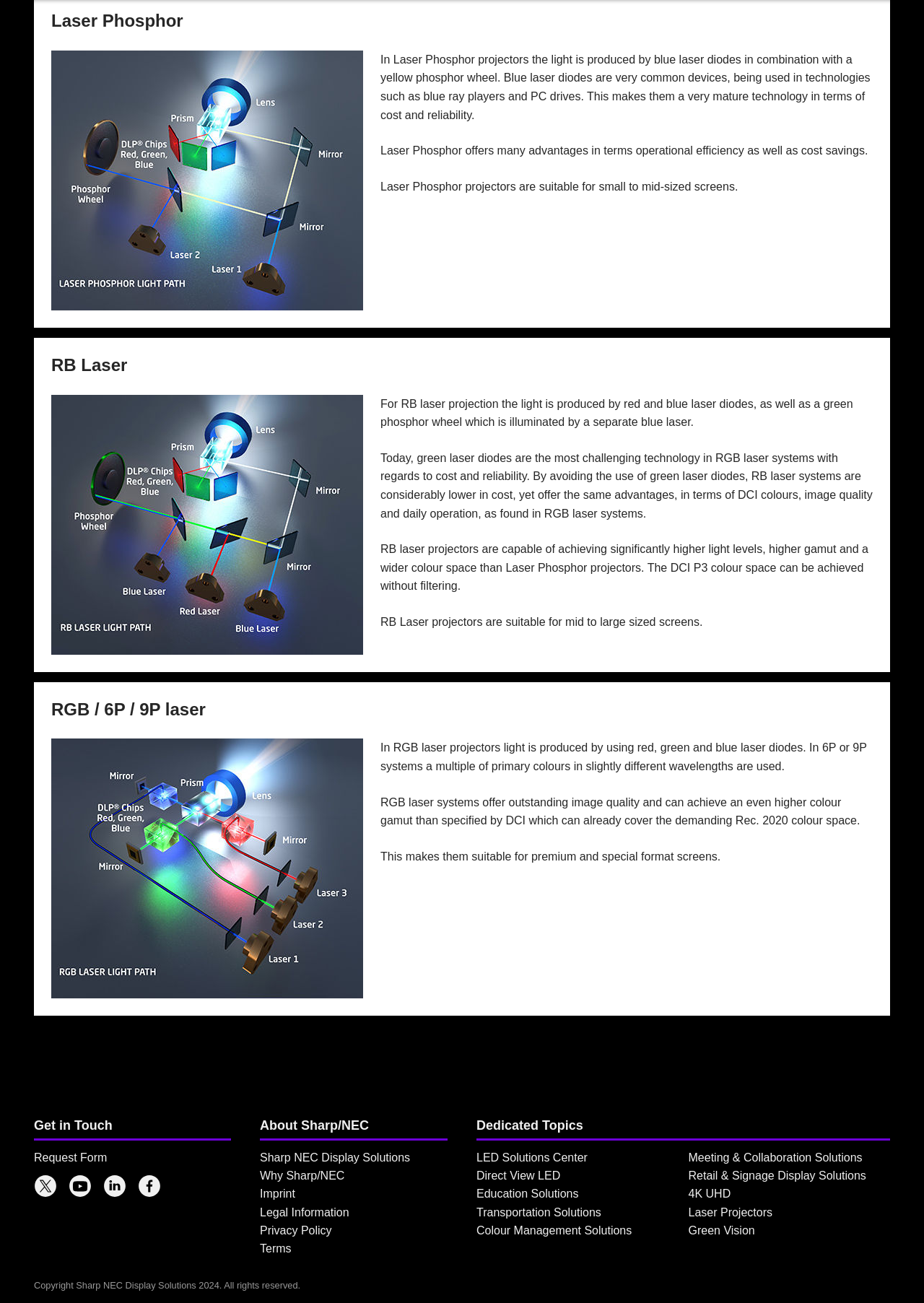Locate the bounding box coordinates of the element to click to perform the following action: 'Learn about 'Laser Projectors''. The coordinates should be given as four float values between 0 and 1, in the form of [left, top, right, bottom].

[0.745, 0.926, 0.836, 0.935]